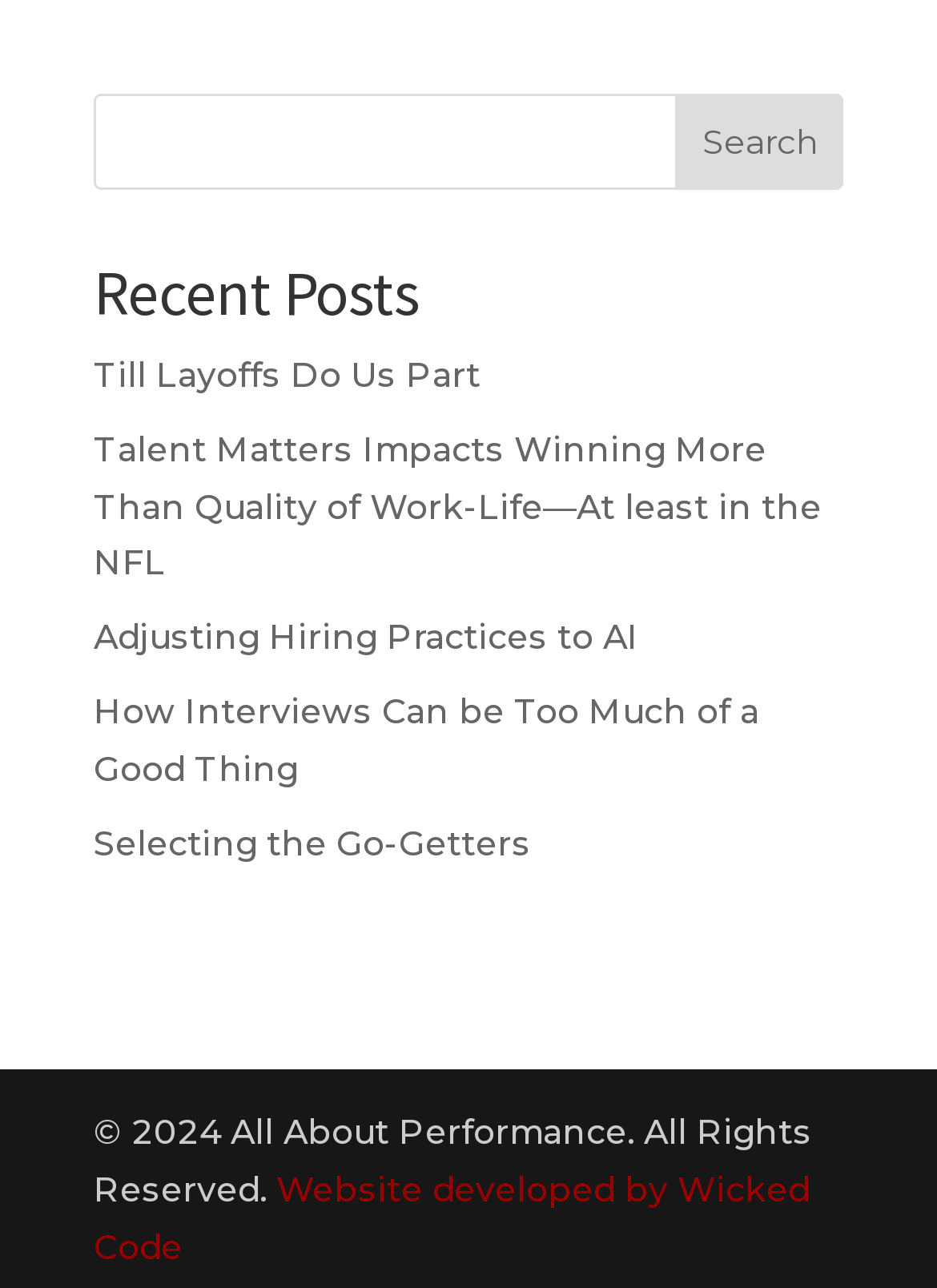What is the title of the first post?
Please provide a single word or phrase as your answer based on the image.

Till Layoffs Do Us Part